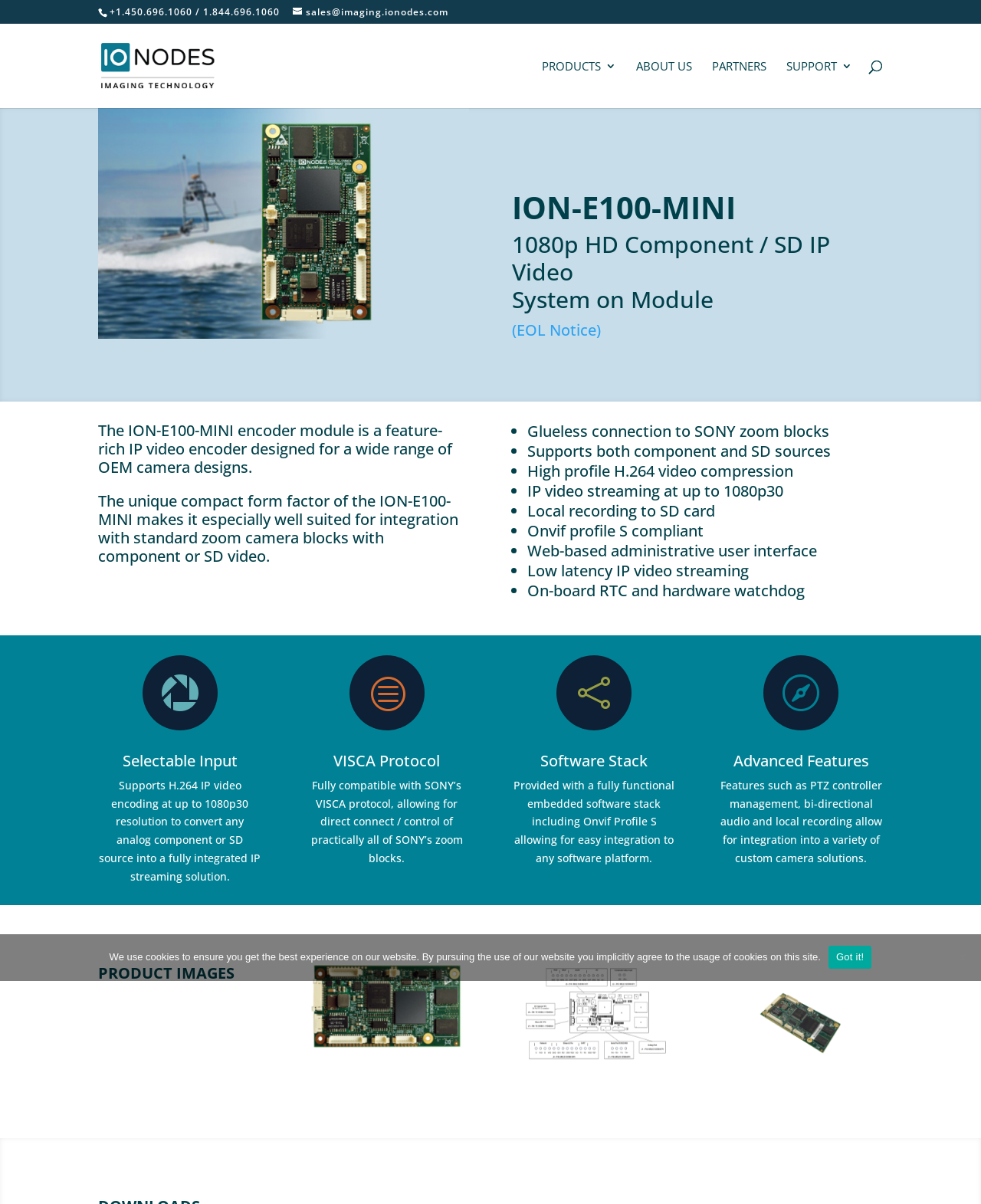What is the protocol supported by the ION-E100-MINI encoder module?
Could you answer the question in a detailed manner, providing as much information as possible?

I found the supported protocol by reading the section labeled 'VISCA Protocol', which explains that the ION-E100-MINI encoder module is fully compatible with SONY's VISCA protocol.